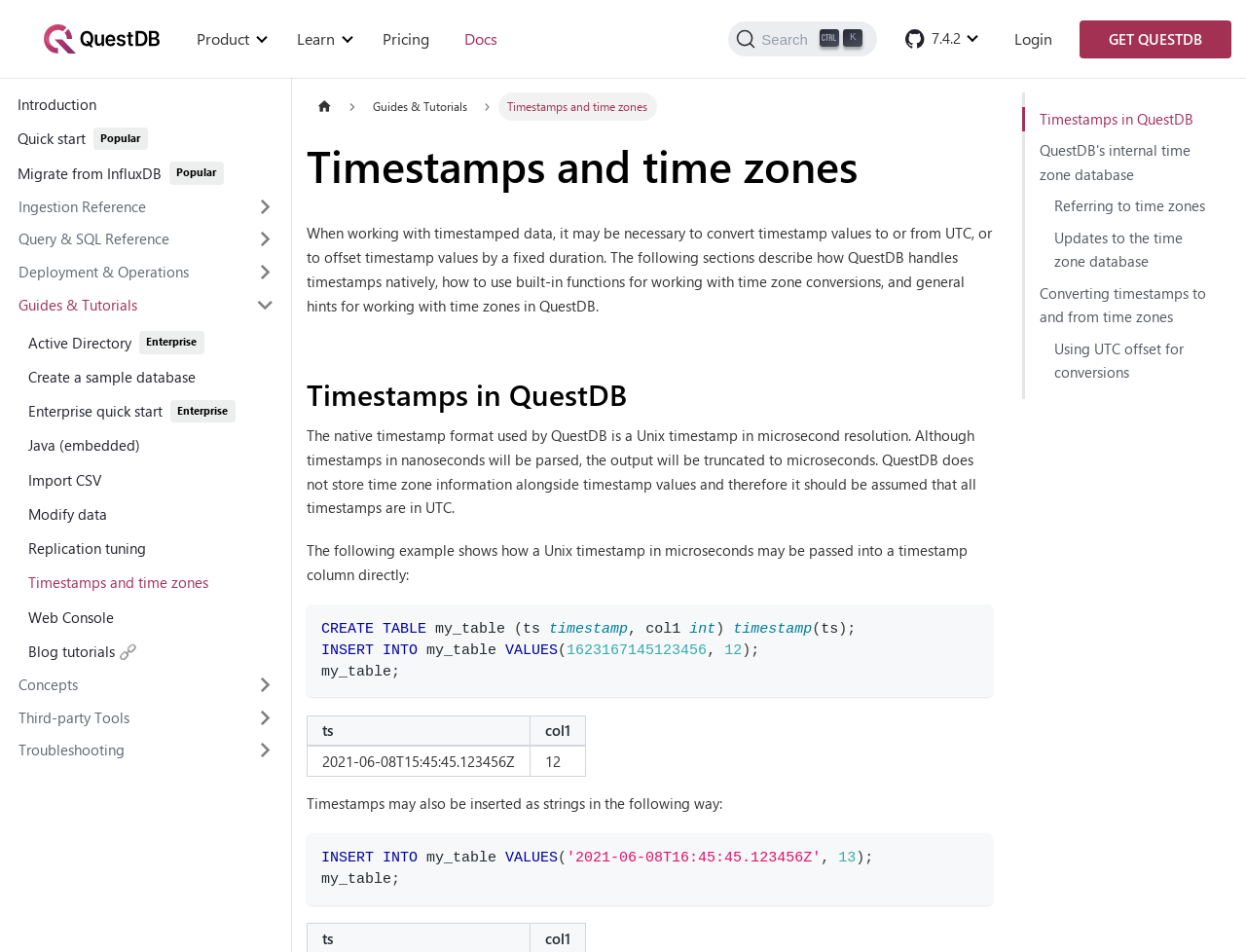What is the format of the native timestamp used by QuestDB?
Refer to the image and give a detailed answer to the query.

I read the text in the webpage that explains the native timestamp format used by QuestDB, which is a Unix timestamp in microsecond resolution.